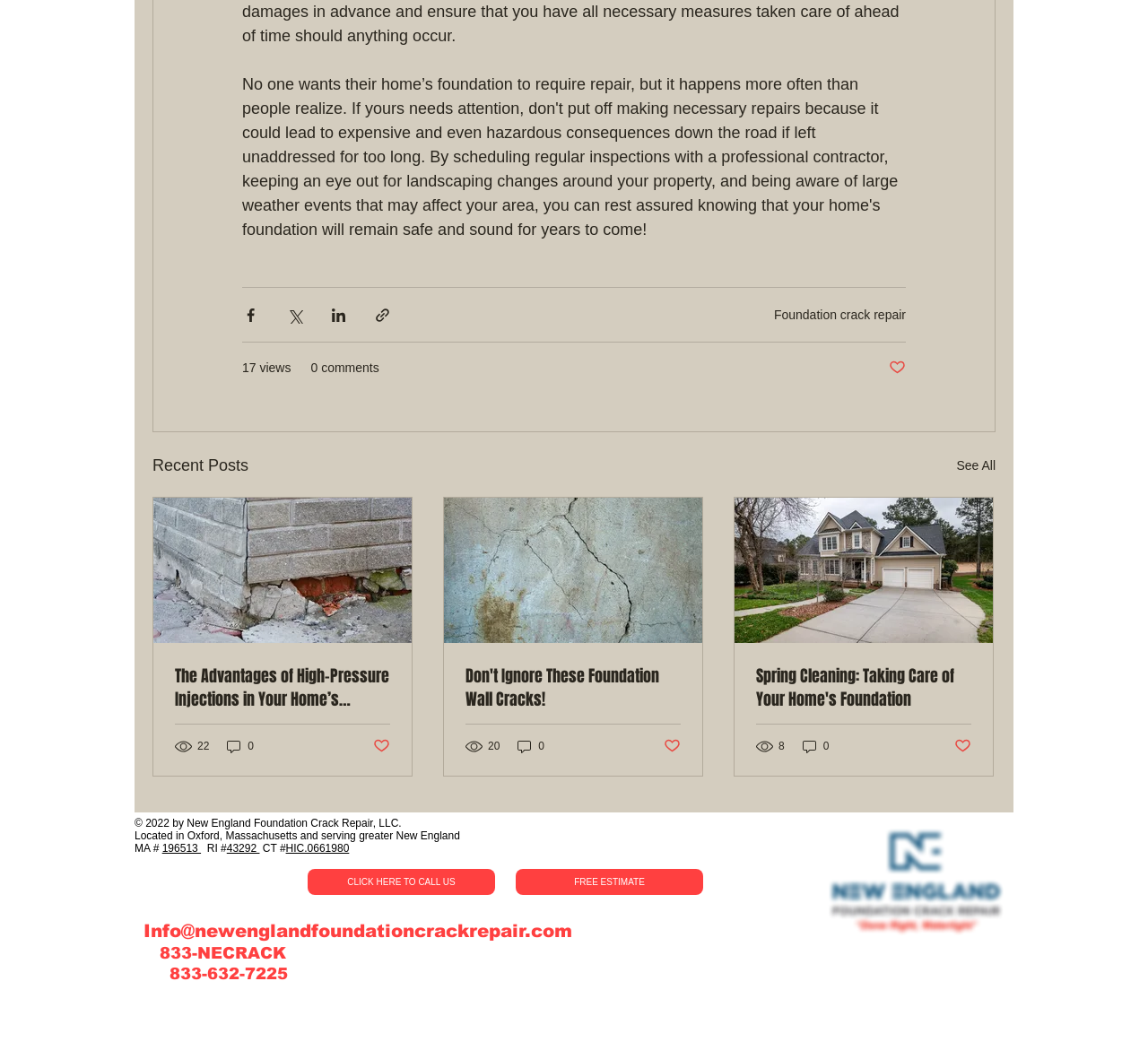Find the bounding box coordinates of the clickable region needed to perform the following instruction: "Read the article about foundation crack repair". The coordinates should be provided as four float numbers between 0 and 1, i.e., [left, top, right, bottom].

[0.674, 0.295, 0.789, 0.309]